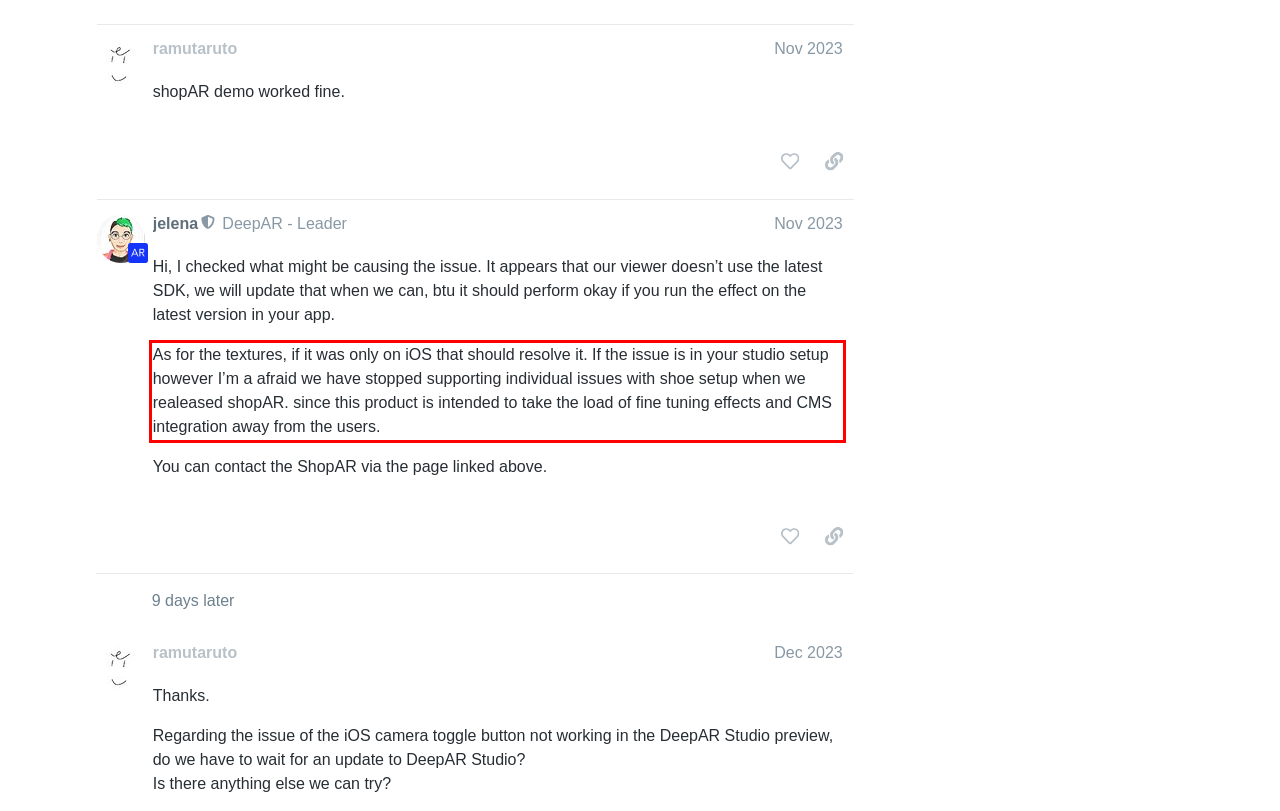Please look at the screenshot provided and find the red bounding box. Extract the text content contained within this bounding box.

As for the textures, if it was only on iOS that should resolve it. If the issue is in your studio setup however I’m a afraid we have stopped supporting individual issues with shoe setup when we realeased shopAR. since this product is intended to take the load of fine tuning effects and CMS integration away from the users.